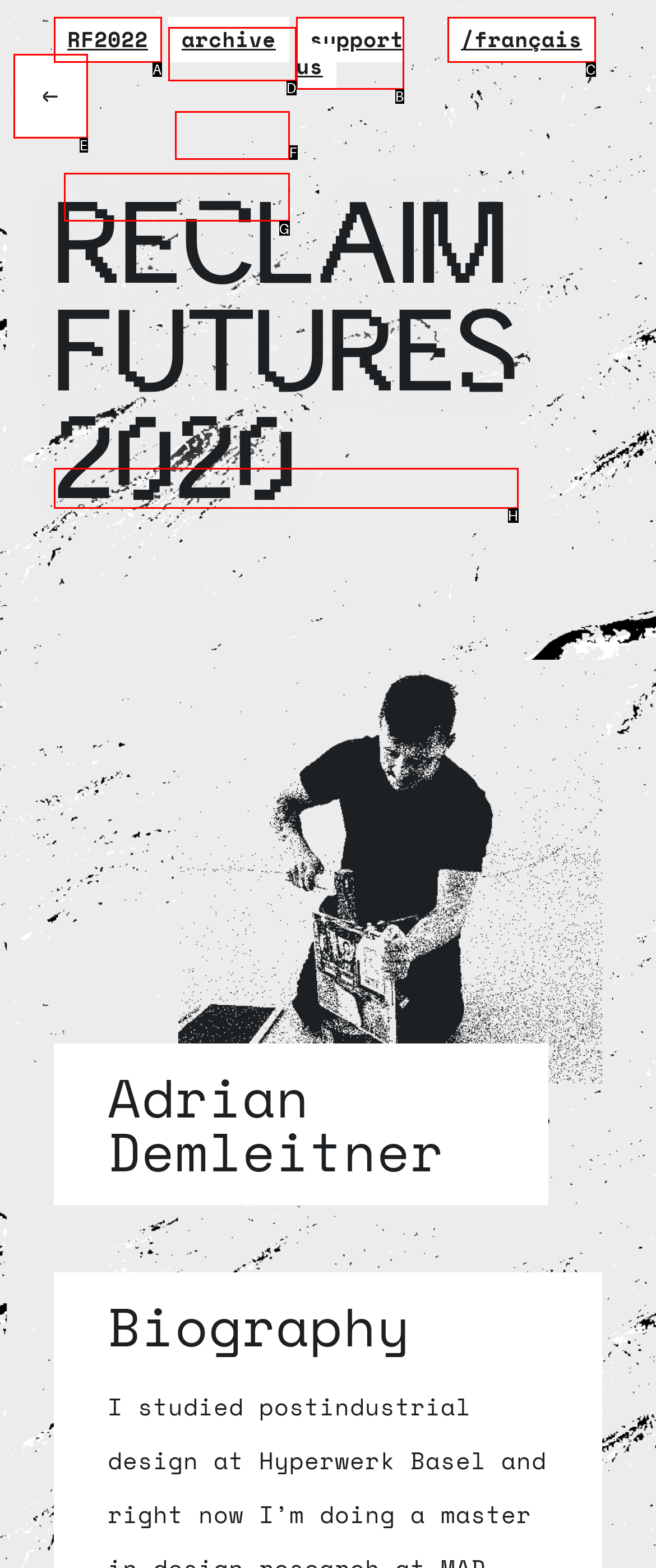Identify the UI element that corresponds to this description: Reclaim Futures 2020
Respond with the letter of the correct option.

H